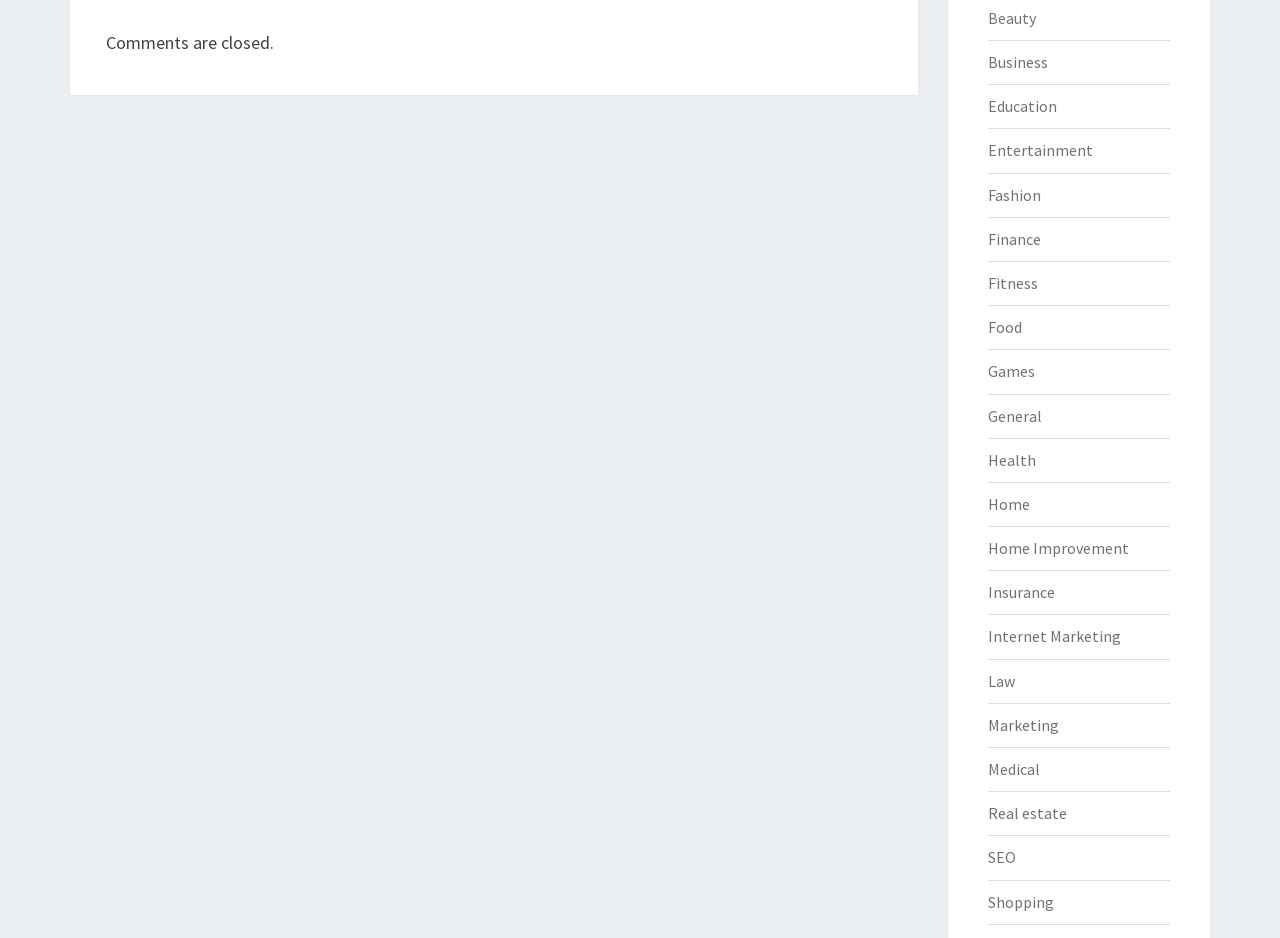Locate the bounding box coordinates of the element that should be clicked to execute the following instruction: "explore the SEO page".

[0.771, 0.903, 0.793, 0.925]